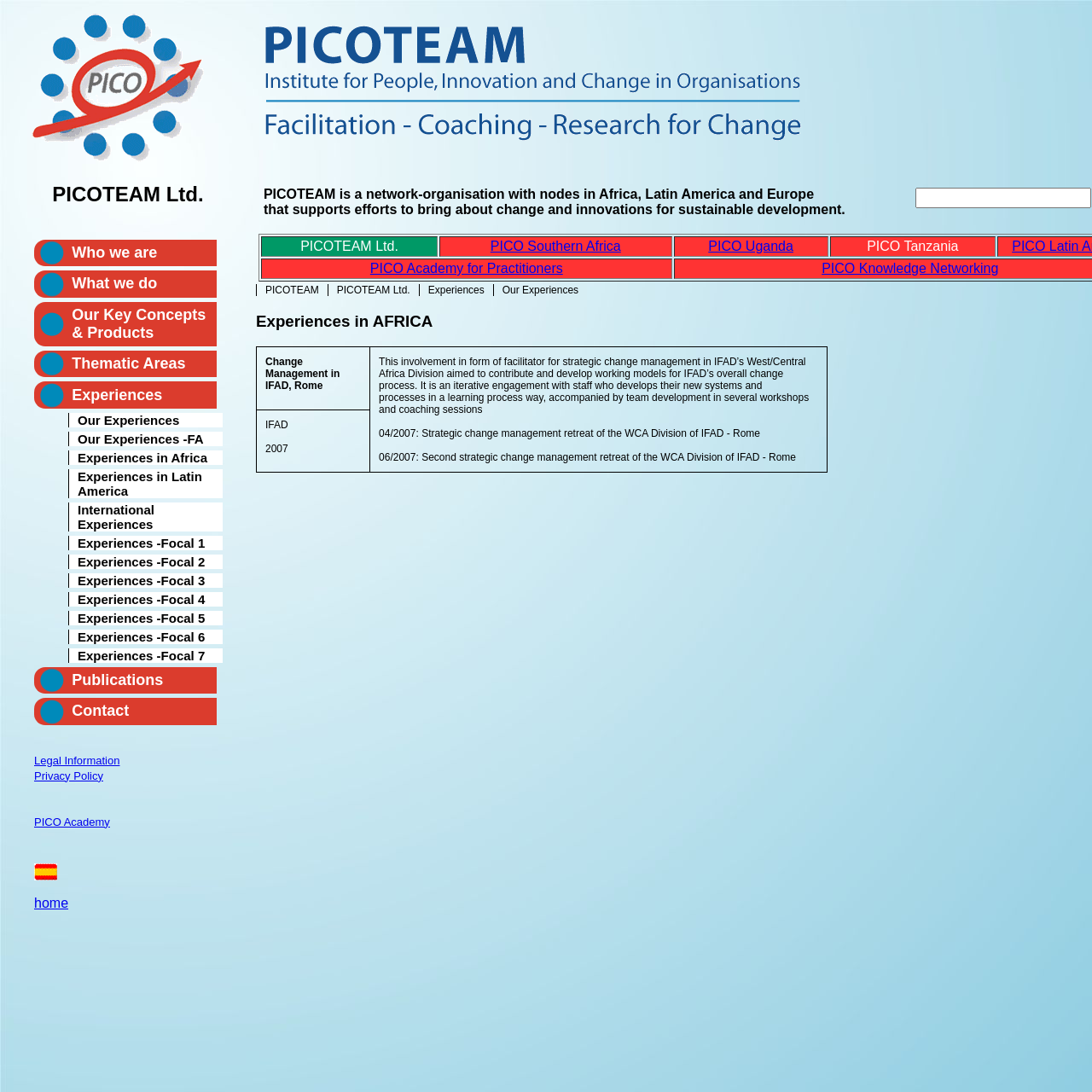By analyzing the image, answer the following question with a detailed response: What is the purpose of PICOTEAM?

The text states that PICOTEAM supports efforts to bring about change and innovations for sustainable development. This suggests that the purpose of PICOTEAM is to support sustainable development.